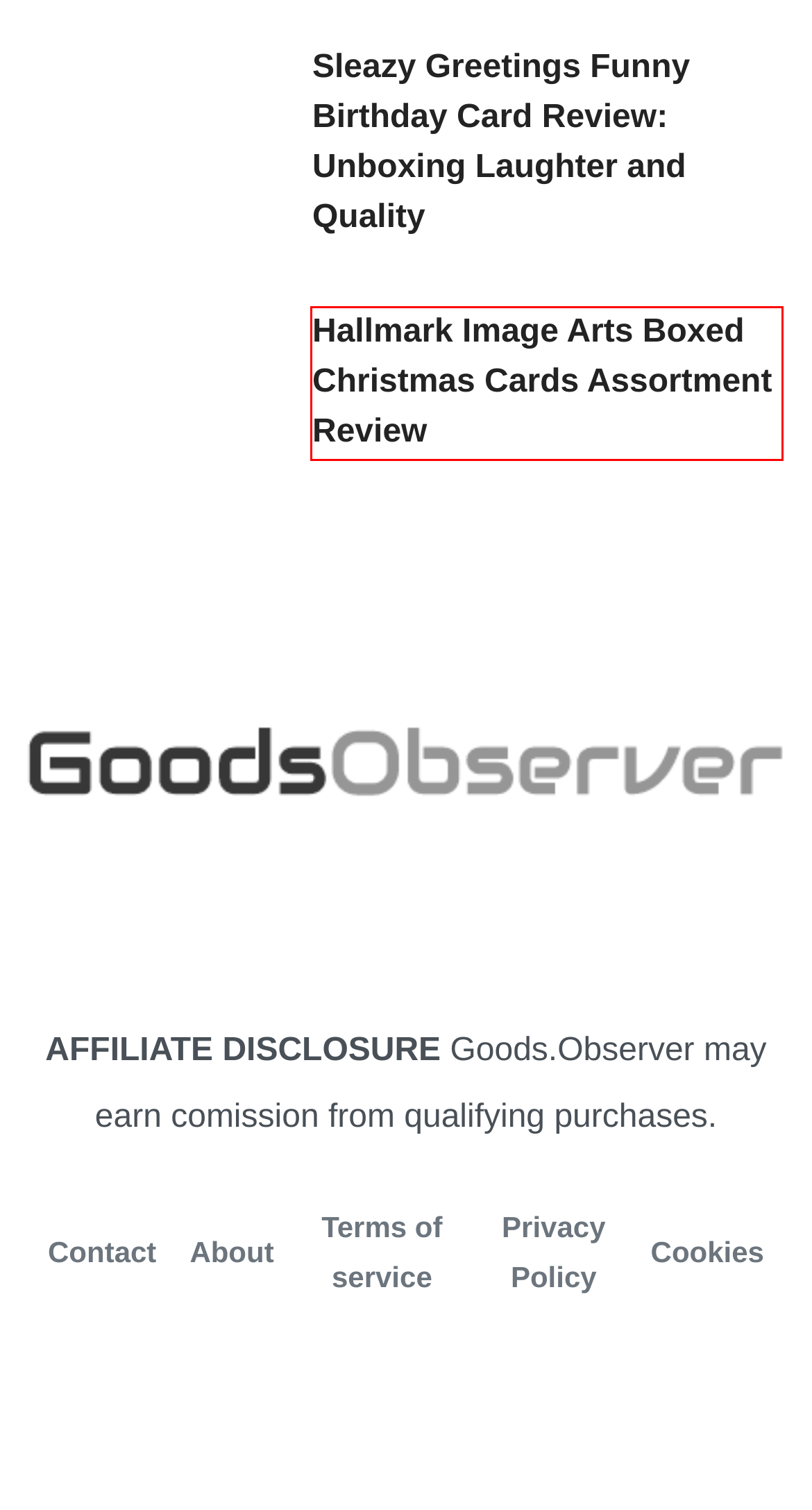Given a screenshot of a webpage with a red bounding box highlighting a UI element, choose the description that best corresponds to the new webpage after clicking the element within the red bounding box. Here are your options:
A. 26 Packs Slingshot Dinosaur Finger Toys Valentines Day Cards Review - Goods.Observer
B. 8 Packs Valentines Day Felt Heart Hanging String Garlands Review - Goods.Observer
C. Will You Be My Valentine Banner Review: A Must-Have for Romantic Celebrations - Goods.Observer
D. Hallmark Image Arts Boxed Christmas Cards Assortment Review - Goods.Observer
E. Sleazy Greetings Funny Birthday Card Review: Unboxing Laughter and Quality - Goods.Observer
F. Winoo Design Valentine's Plates Review: A Game-Changer for Your Celebration - Goods.Observer
G. Valentines Day Gifts for Kids: 24 Pack Valentine Cards with 3D Pop Balls It Review - Goods.Observer
H. Find the Perfect Kids & Family Essentials with Our Expert Reviews - Goods.Observer

D